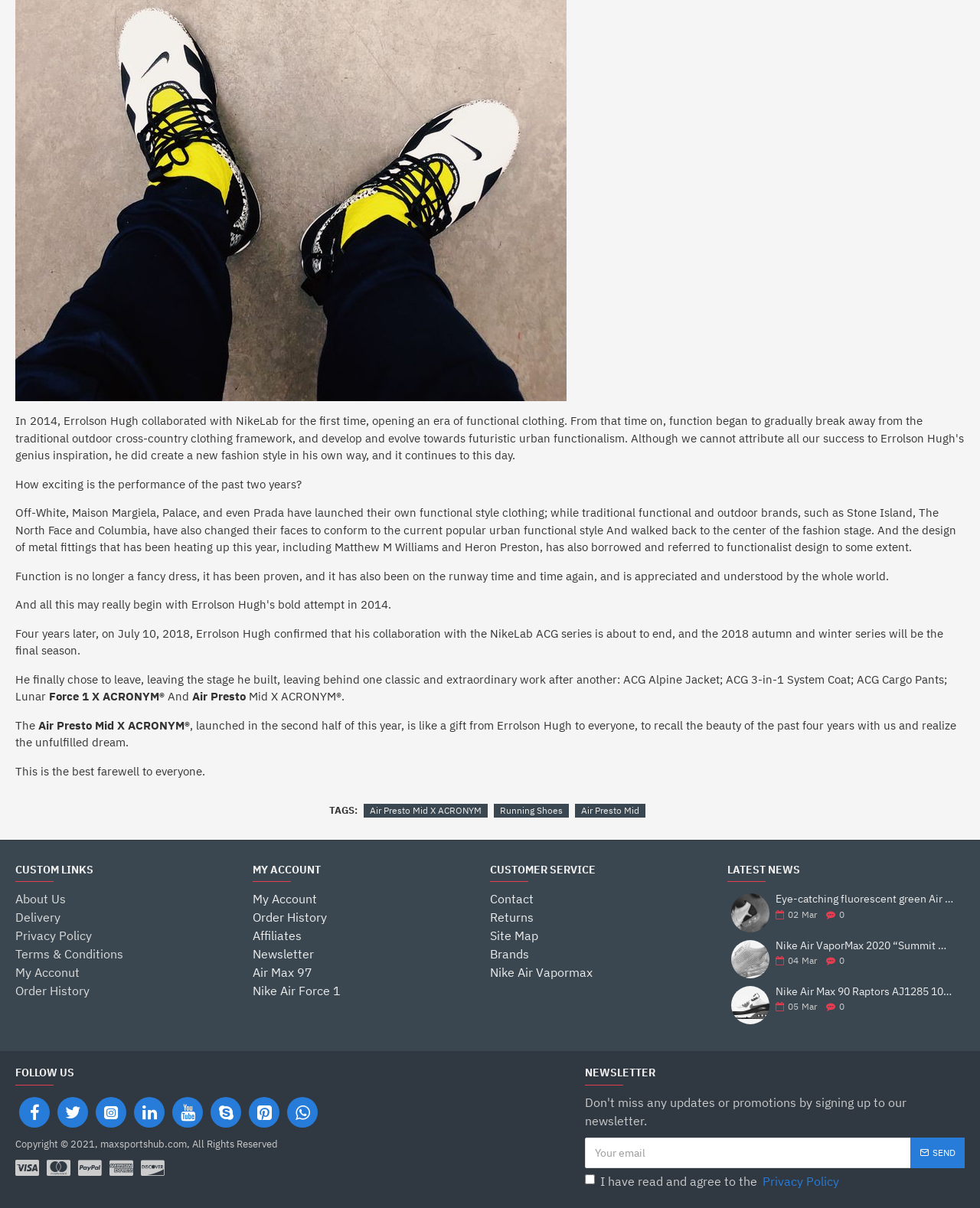Determine the coordinates of the bounding box for the clickable area needed to execute this instruction: "Click on the 'Air Presto Mid X ACRONYM' link".

[0.371, 0.665, 0.497, 0.677]